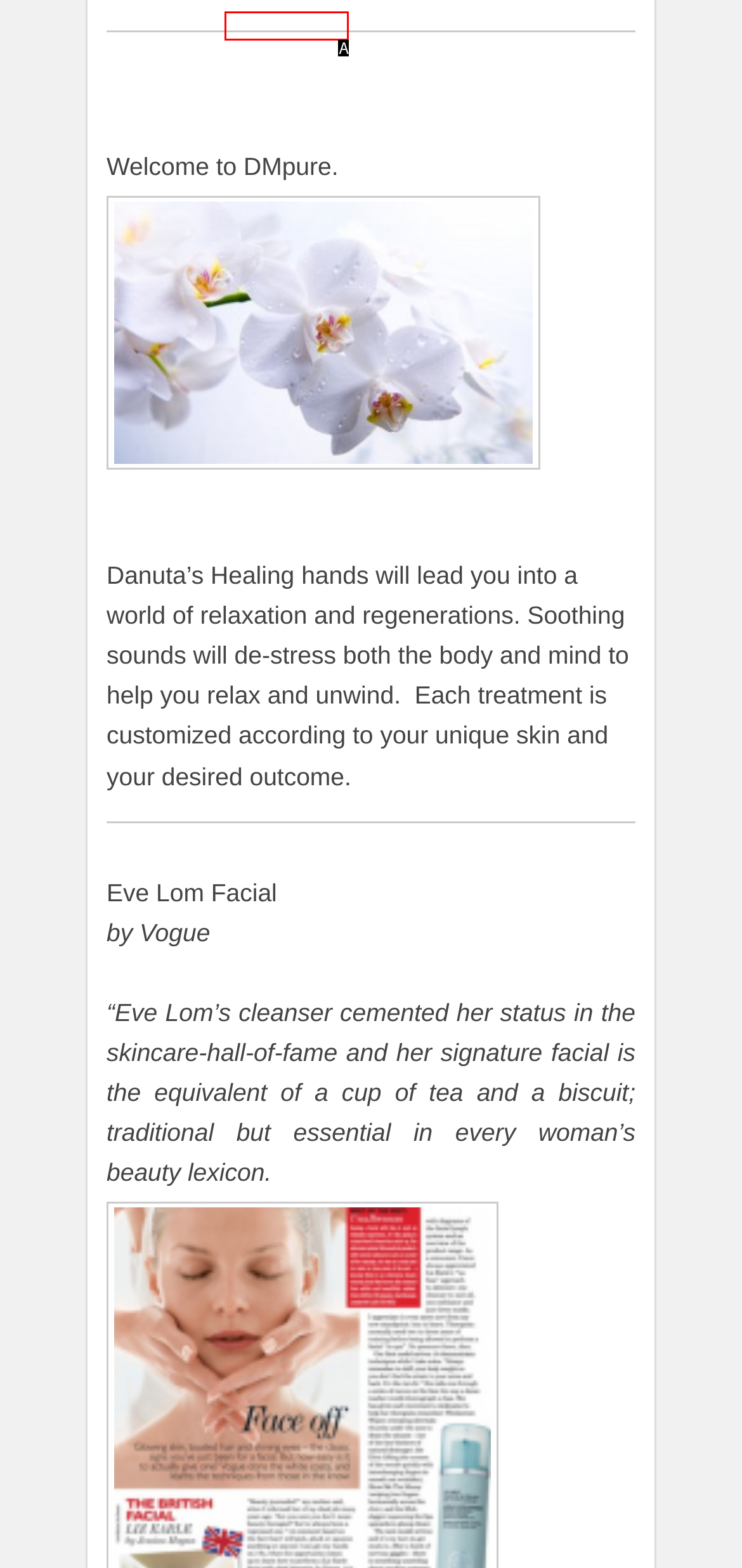Looking at the description: 04/02/2015, identify which option is the best match and respond directly with the letter of that option.

A